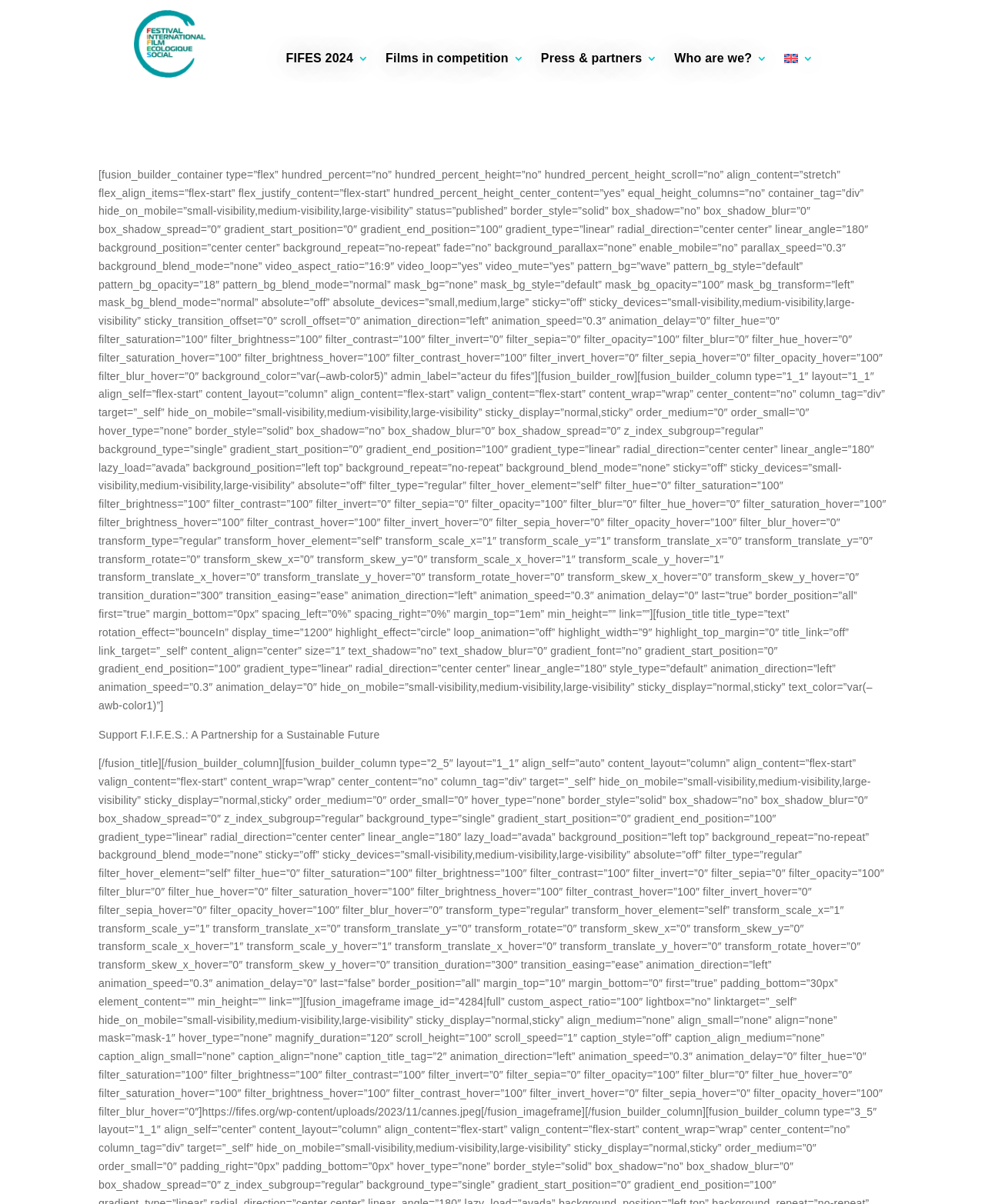How many links are there in the top navigation bar?
From the details in the image, answer the question comprehensively.

I counted the links in the top navigation bar, which are 'FIFES 2024', 'Films in competition', 'Press & partners', 'Who are we?', and 'English'.